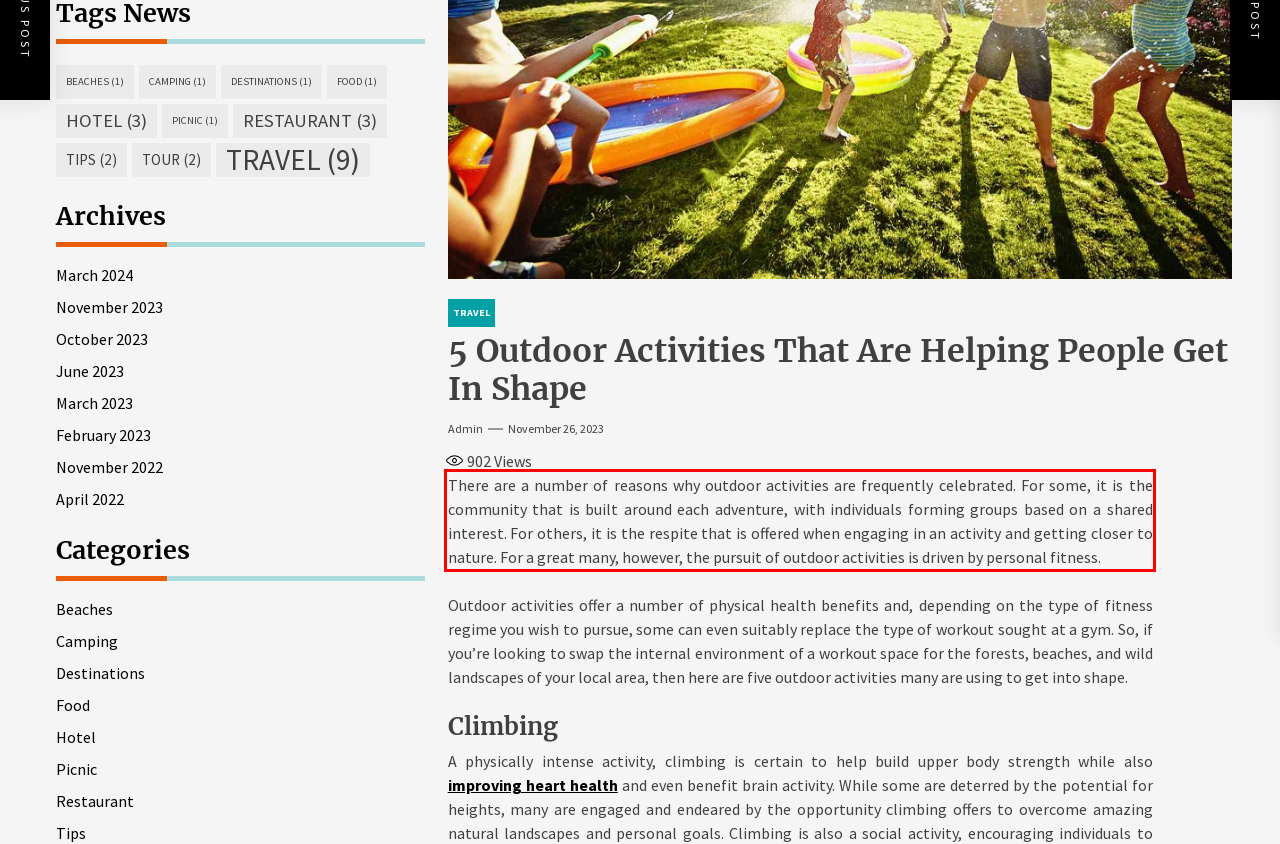You have a screenshot of a webpage with a red bounding box. Identify and extract the text content located inside the red bounding box.

There are a number of reasons why outdoor activities are frequently celebrated. For some, it is the community that is built around each adventure, with individuals forming groups based on a shared interest. For others, it is the respite that is offered when engaging in an activity and getting closer to nature. For a great many, however, the pursuit of outdoor activities is driven by personal fitness.